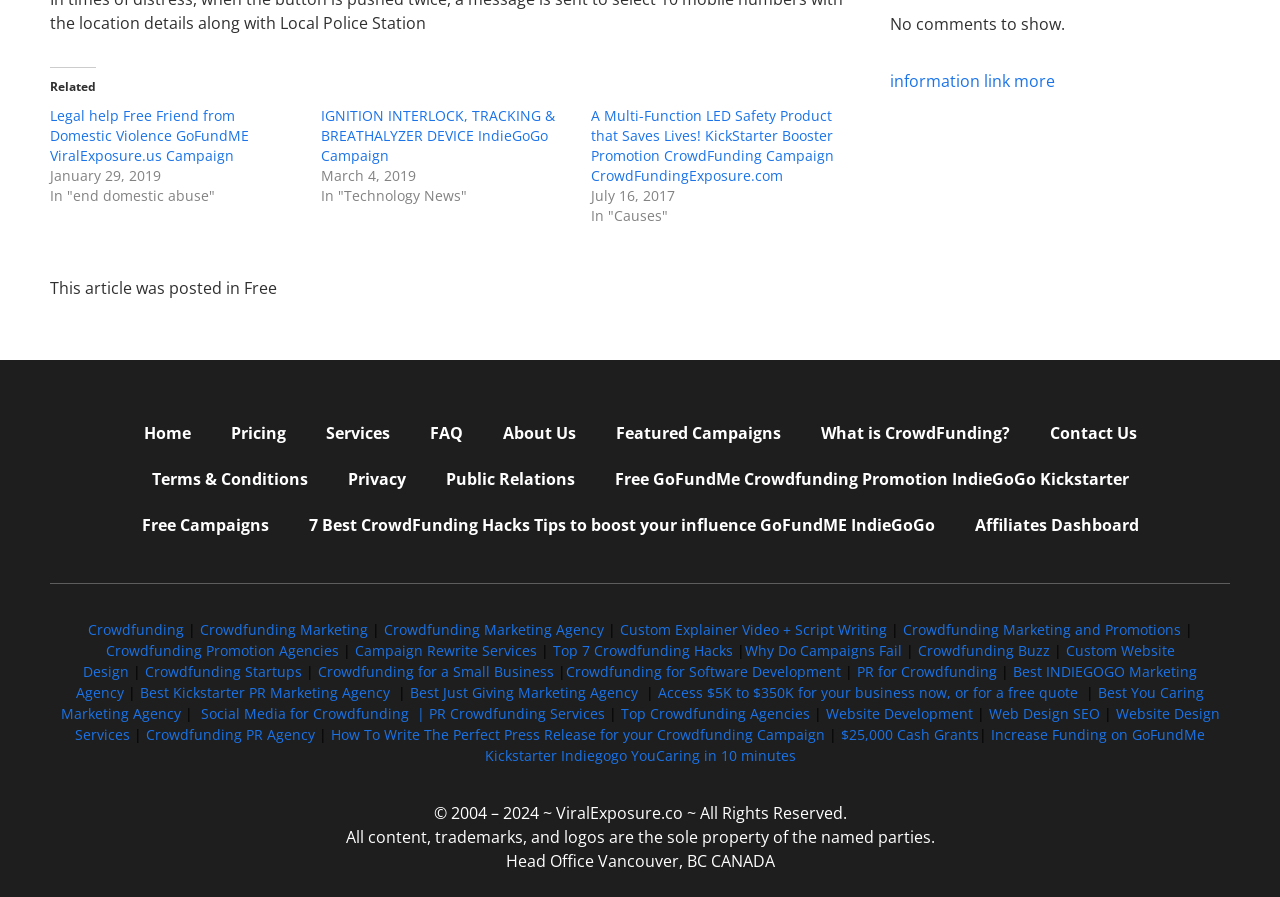Identify the bounding box of the UI element described as follows: "Campaign Rewrite Services". Provide the coordinates as four float numbers in the range of 0 to 1 [left, top, right, bottom].

[0.277, 0.715, 0.419, 0.736]